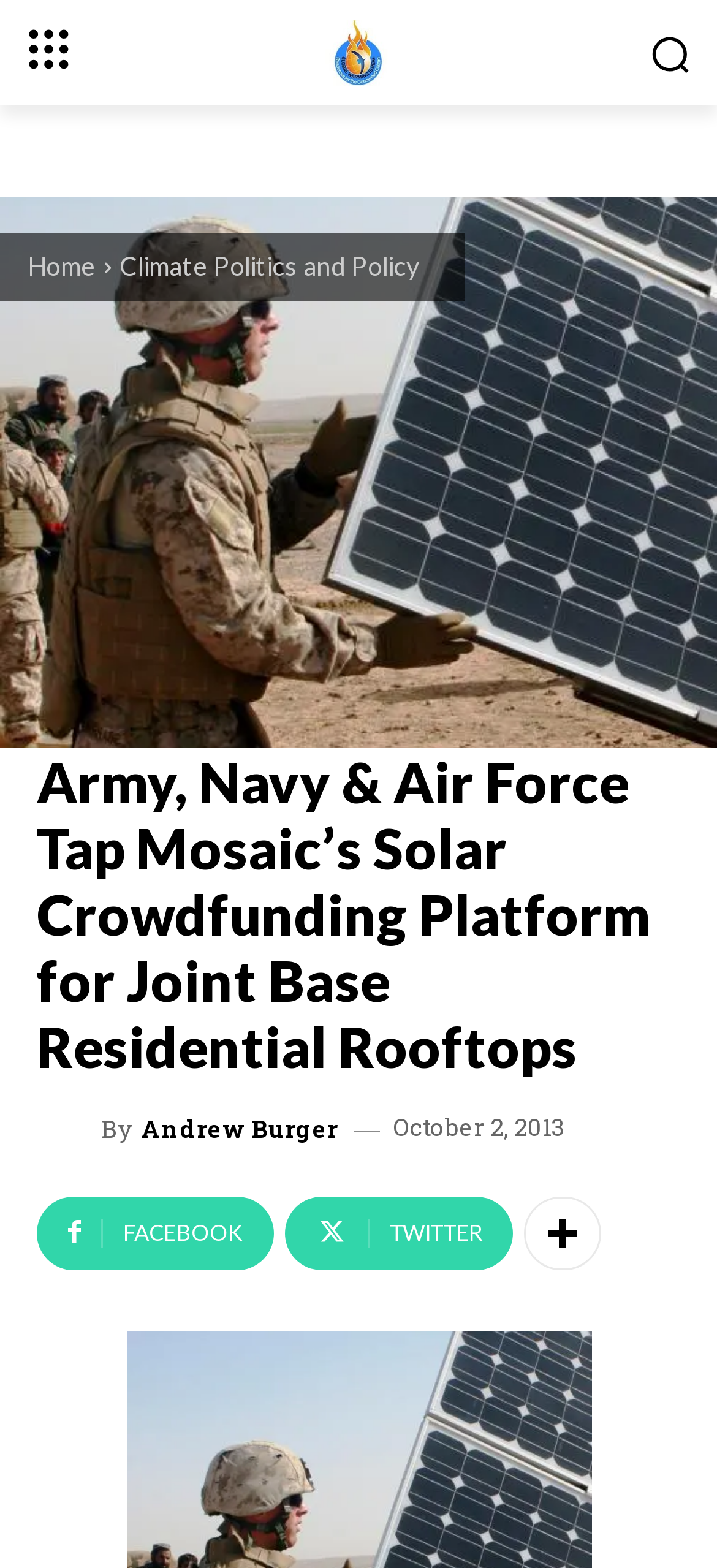Please provide the bounding box coordinates for the UI element as described: "parent_node: By title="Andrew Burger"". The coordinates must be four floats between 0 and 1, represented as [left, top, right, bottom].

[0.064, 0.706, 0.141, 0.734]